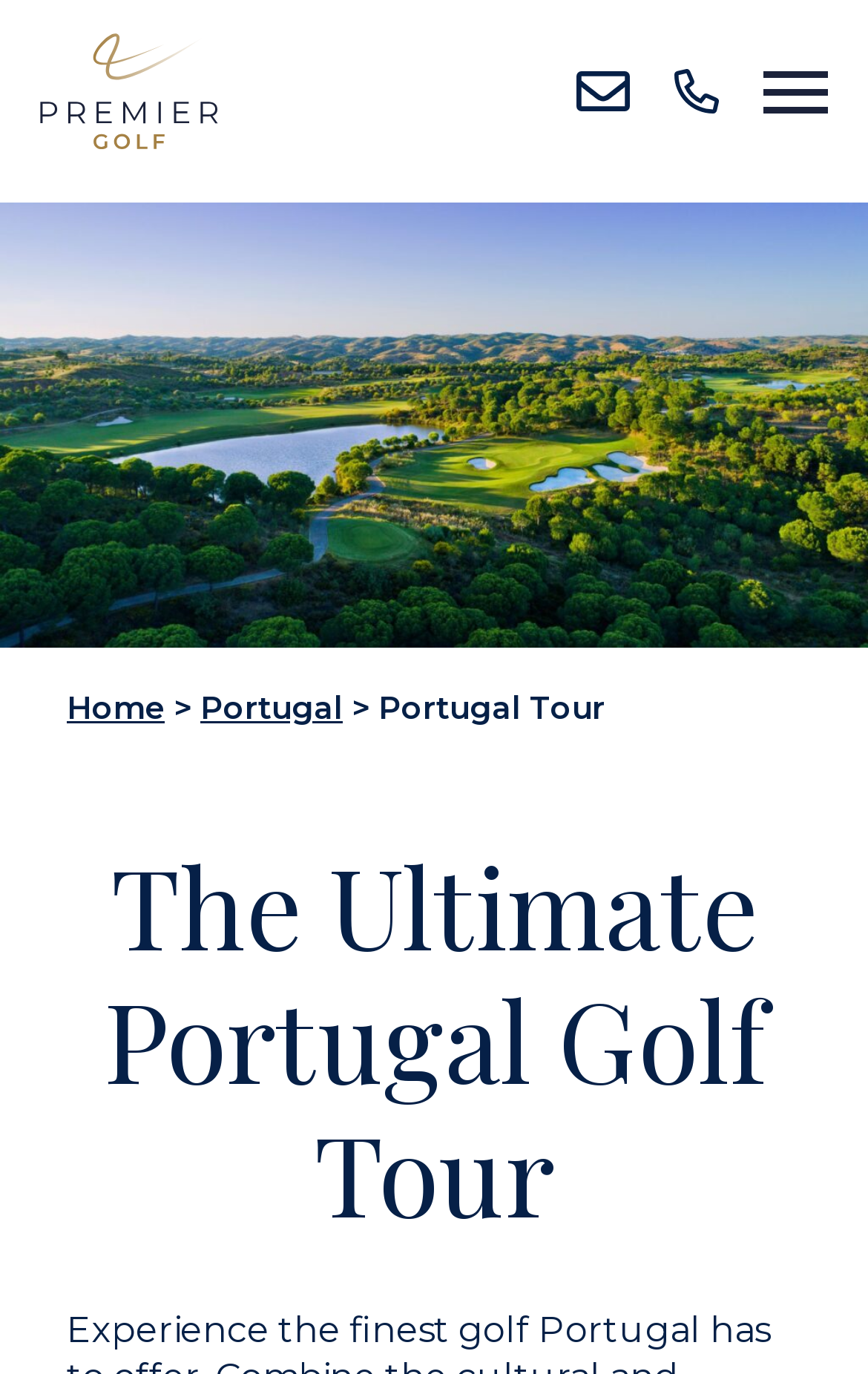Bounding box coordinates are specified in the format (top-left x, top-left y, bottom-right x, bottom-right y). All values are floating point numbers bounded between 0 and 1. Please provide the bounding box coordinate of the region this sentence describes: Portugal

[0.231, 0.5, 0.395, 0.529]